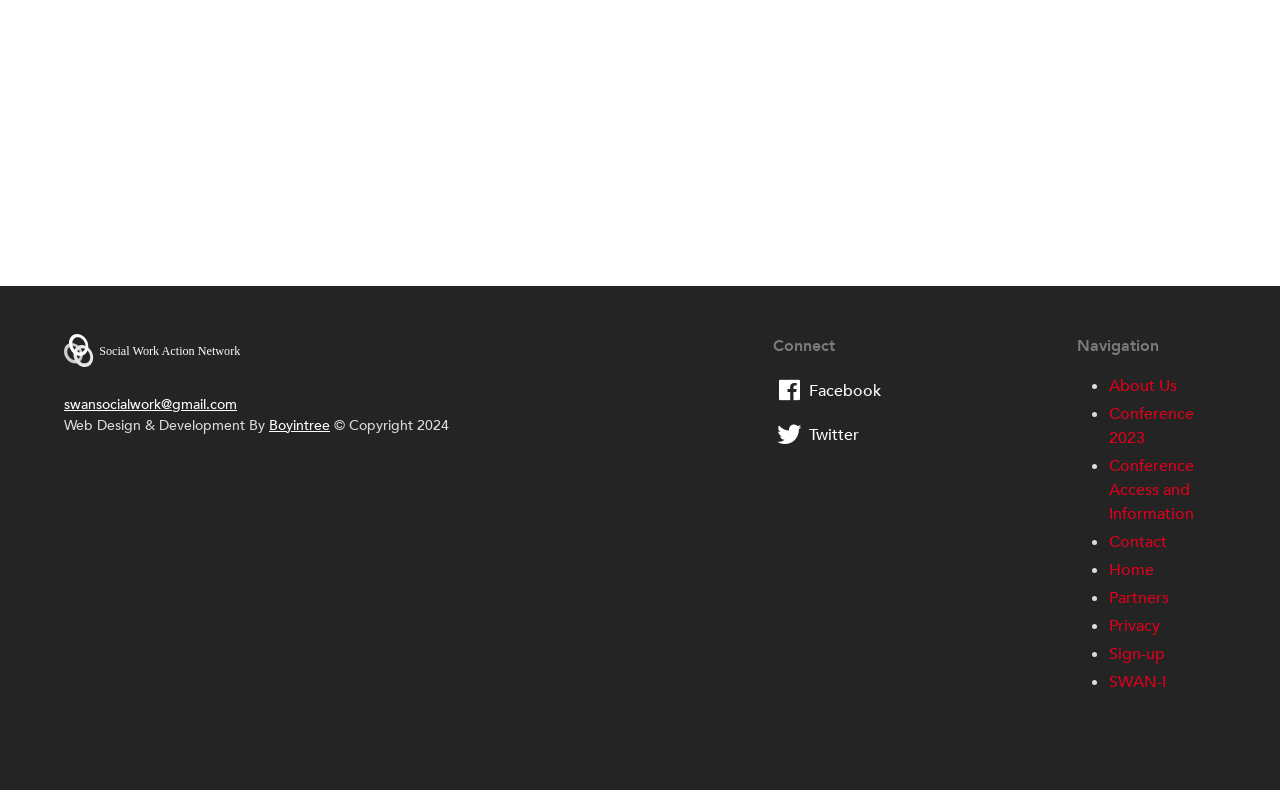What social media platforms are linked on the webpage?
Provide an in-depth answer to the question, covering all aspects.

I found the social media platforms by examining the link elements with IDs 144 and 147, which contain the texts 'Facebook' and 'Twitter', respectively. These texts suggest that the webpage links to these social media platforms.